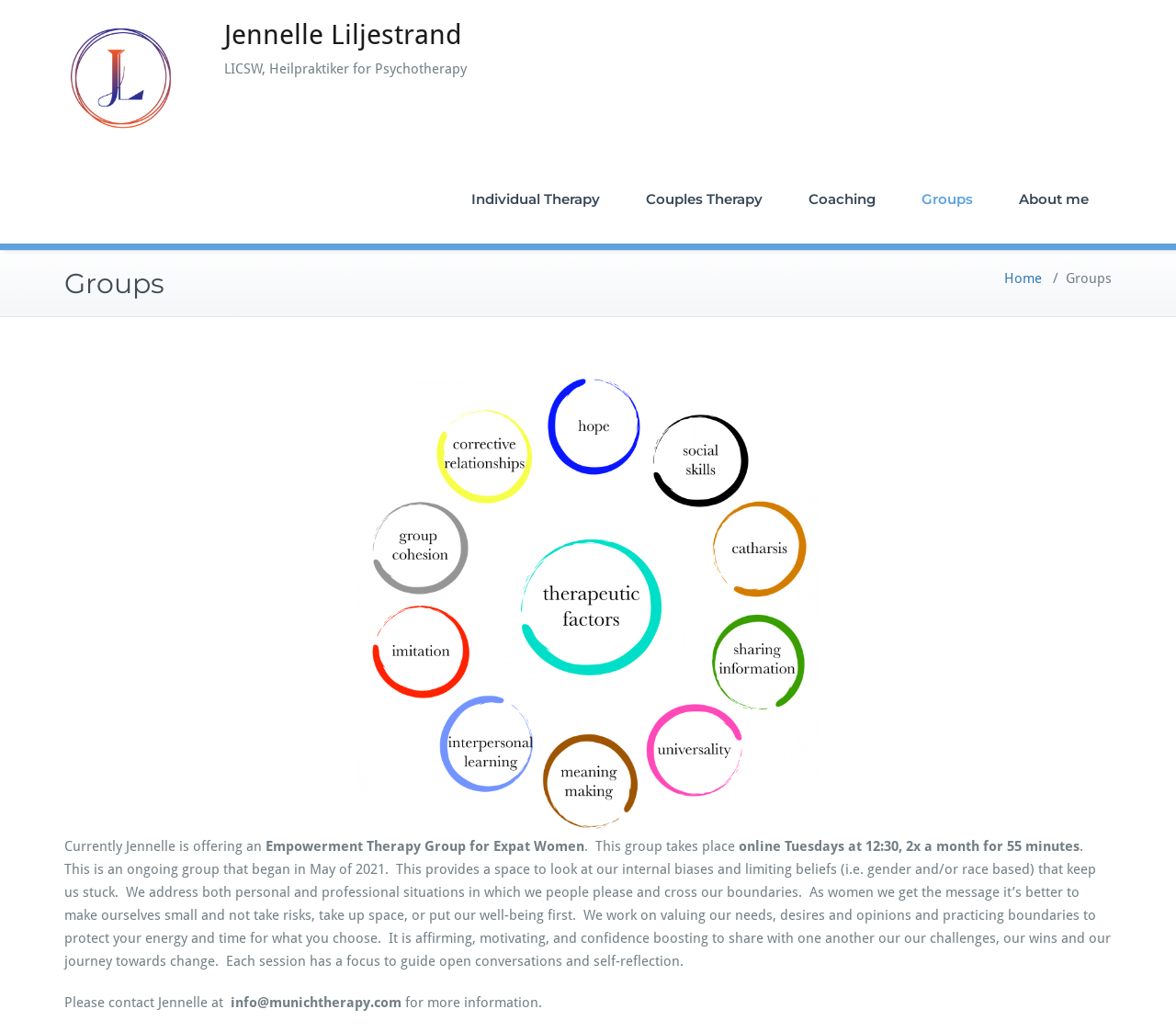How often does the therapy group meet?
Please ensure your answer is as detailed and informative as possible.

According to the webpage, the Empowerment Therapy Group for Expat Women meets online on Tuesdays at 12:30, 2 times a month, for 55 minutes.